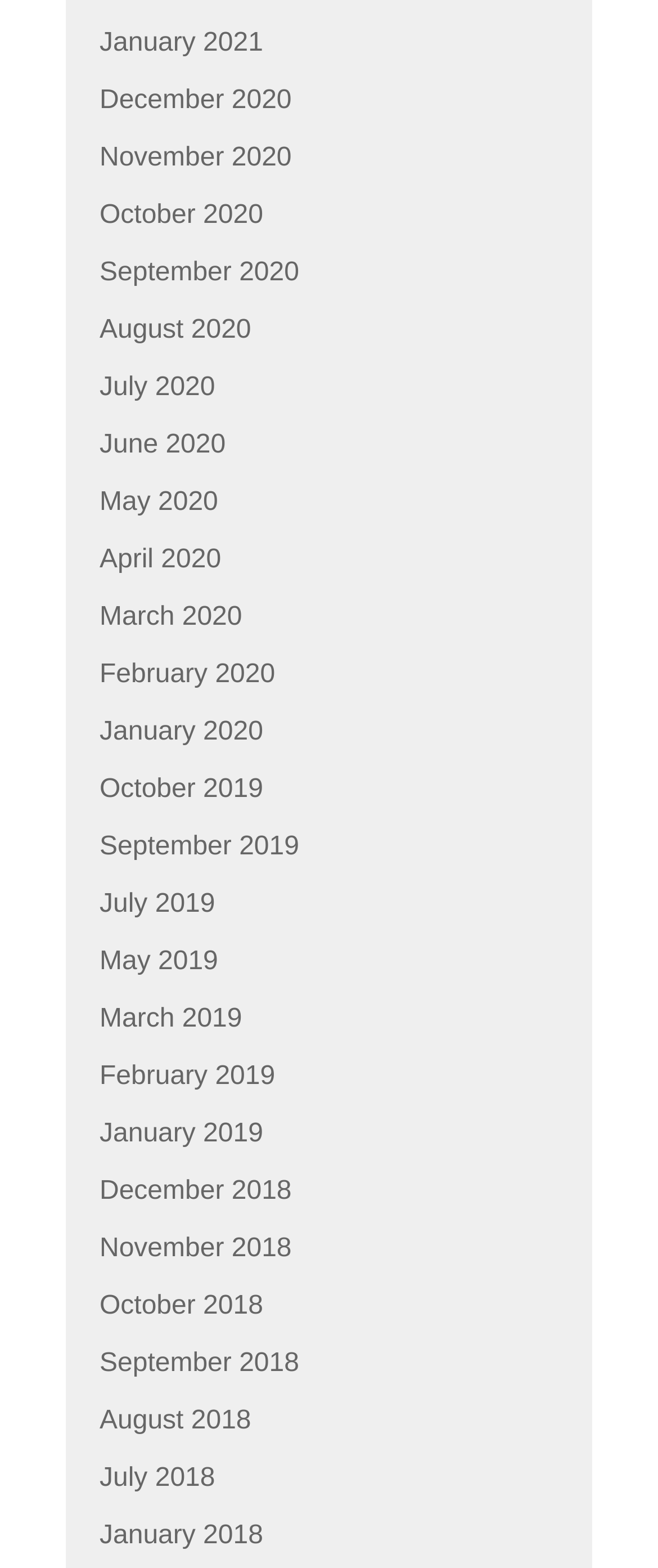Please answer the following question using a single word or phrase: 
How many months are listed in 2020?

12